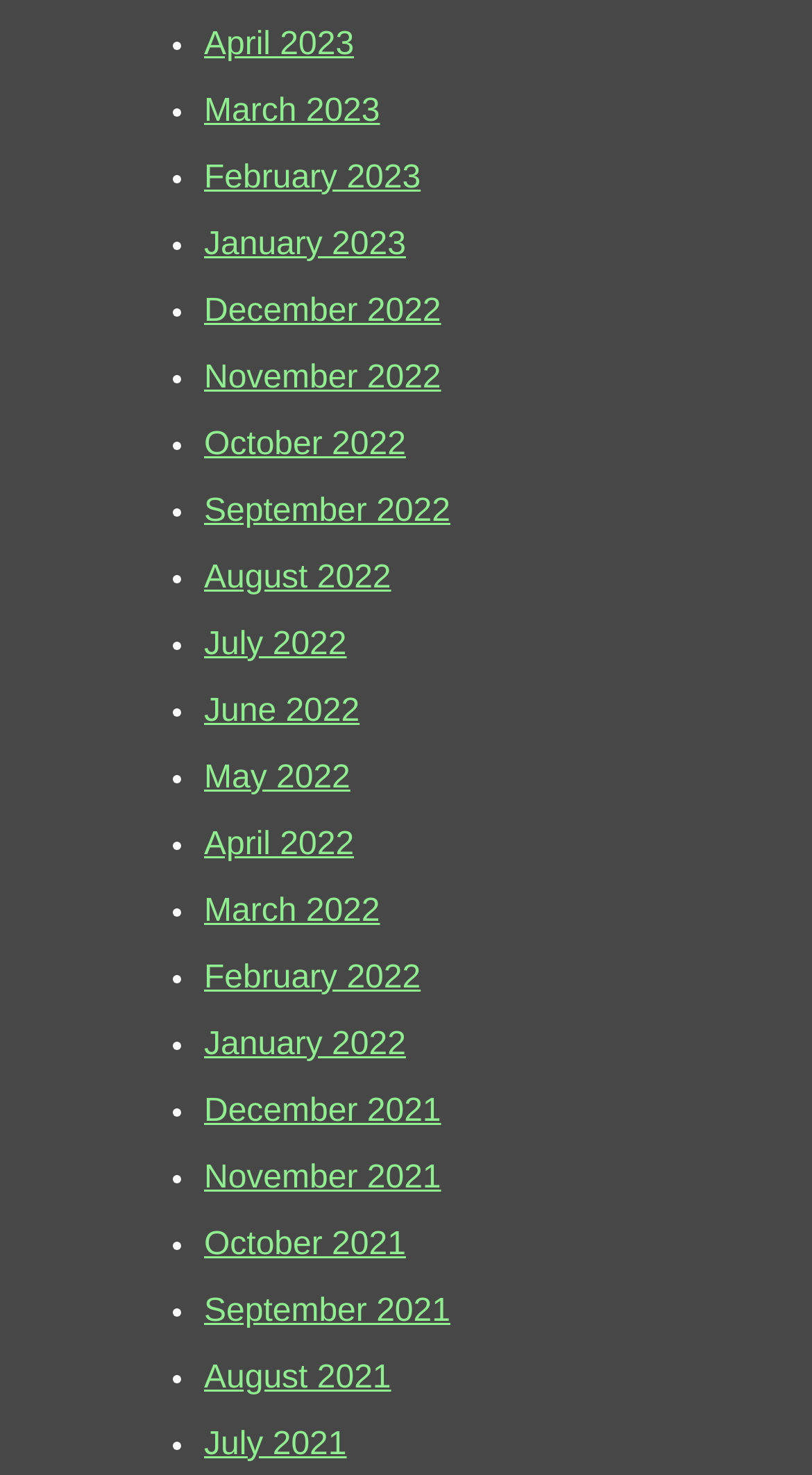Please identify the bounding box coordinates of the element that needs to be clicked to execute the following command: "View March 2022". Provide the bounding box using four float numbers between 0 and 1, formatted as [left, top, right, bottom].

[0.251, 0.606, 0.468, 0.63]